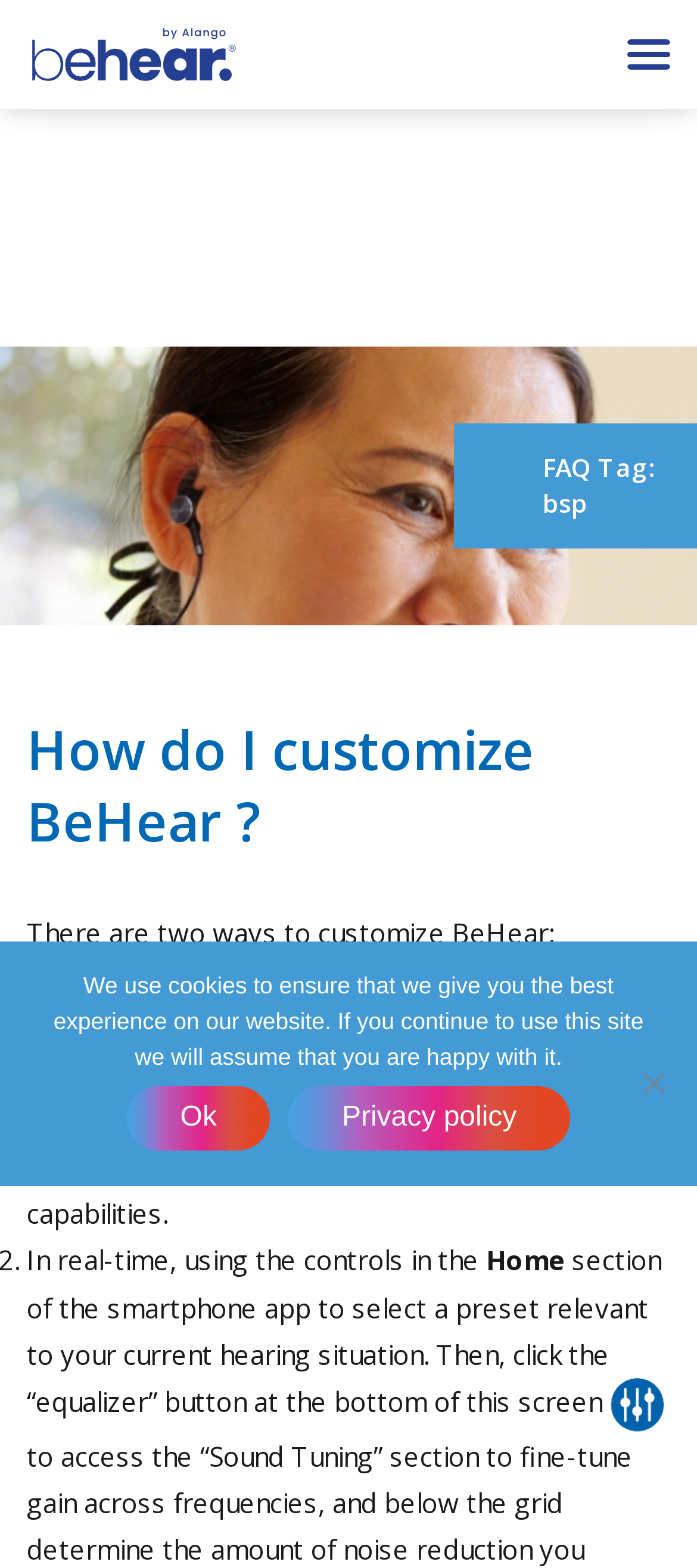Based on the element description: "Privacy policy", identify the UI element and provide its bounding box coordinates. Use four float numbers between 0 and 1, [left, top, right, bottom].

[0.414, 0.693, 0.818, 0.734]